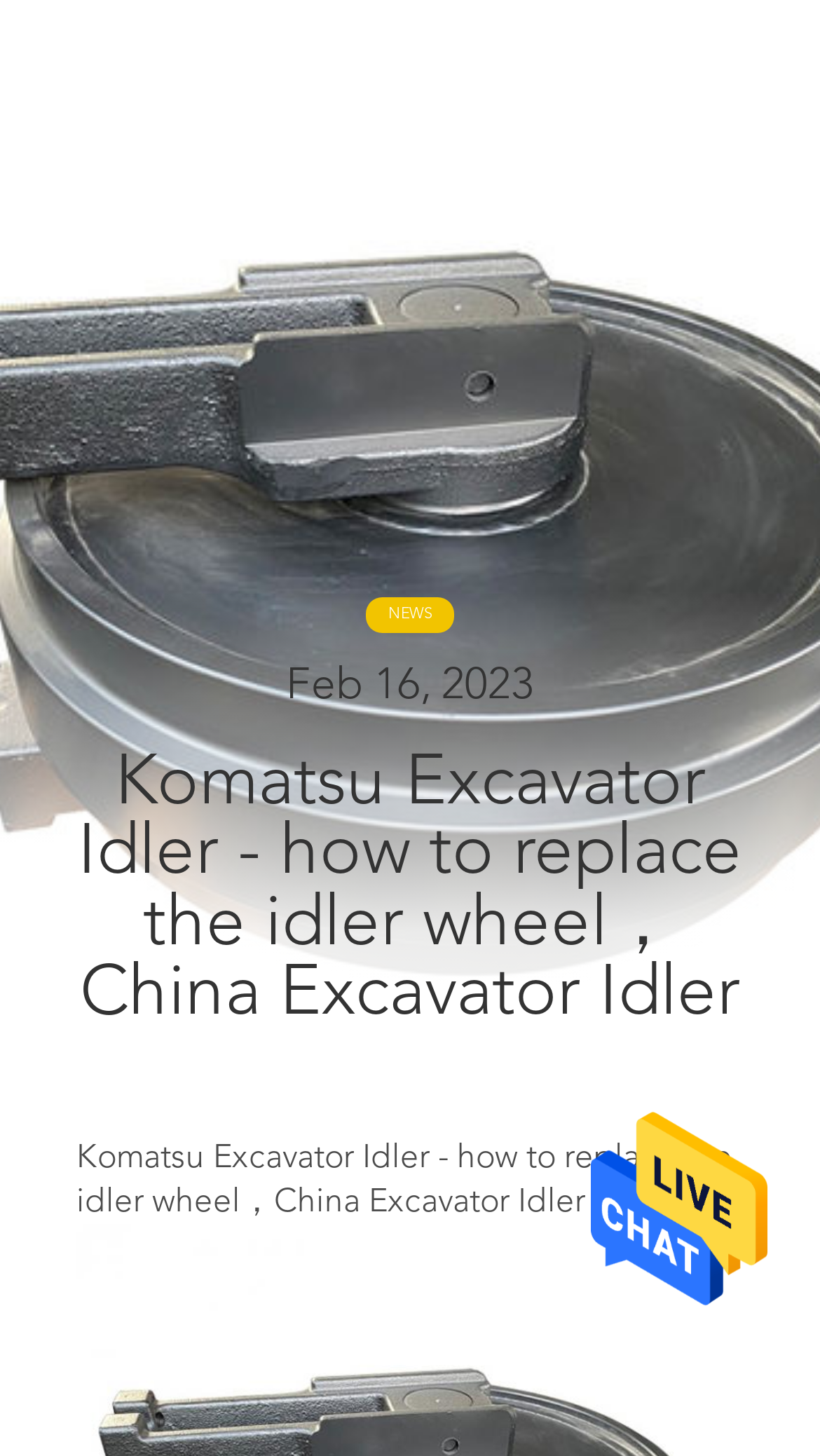Using the provided description: "China Excavator Idler", find the bounding box coordinates of the corresponding UI element. The output should be four float numbers between 0 and 1, in the format [left, top, right, bottom].

[0.334, 0.815, 0.714, 0.838]